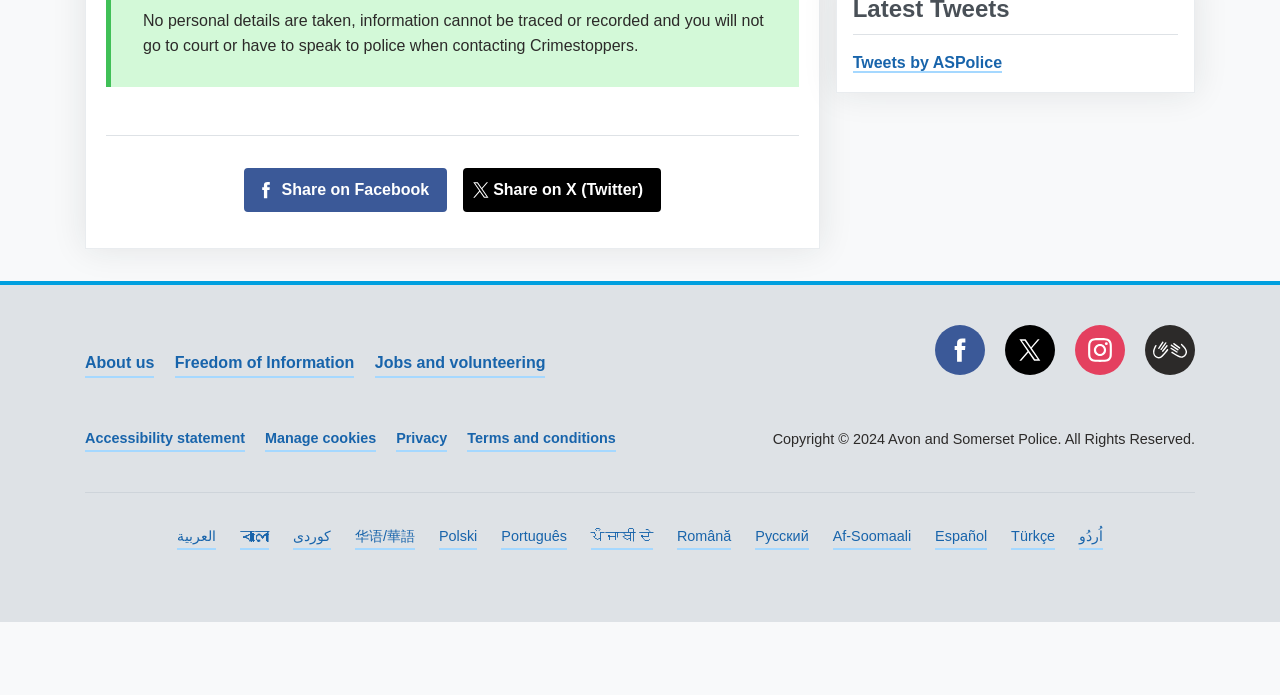Kindly determine the bounding box coordinates for the clickable area to achieve the given instruction: "Go to About us".

[0.066, 0.504, 0.121, 0.544]